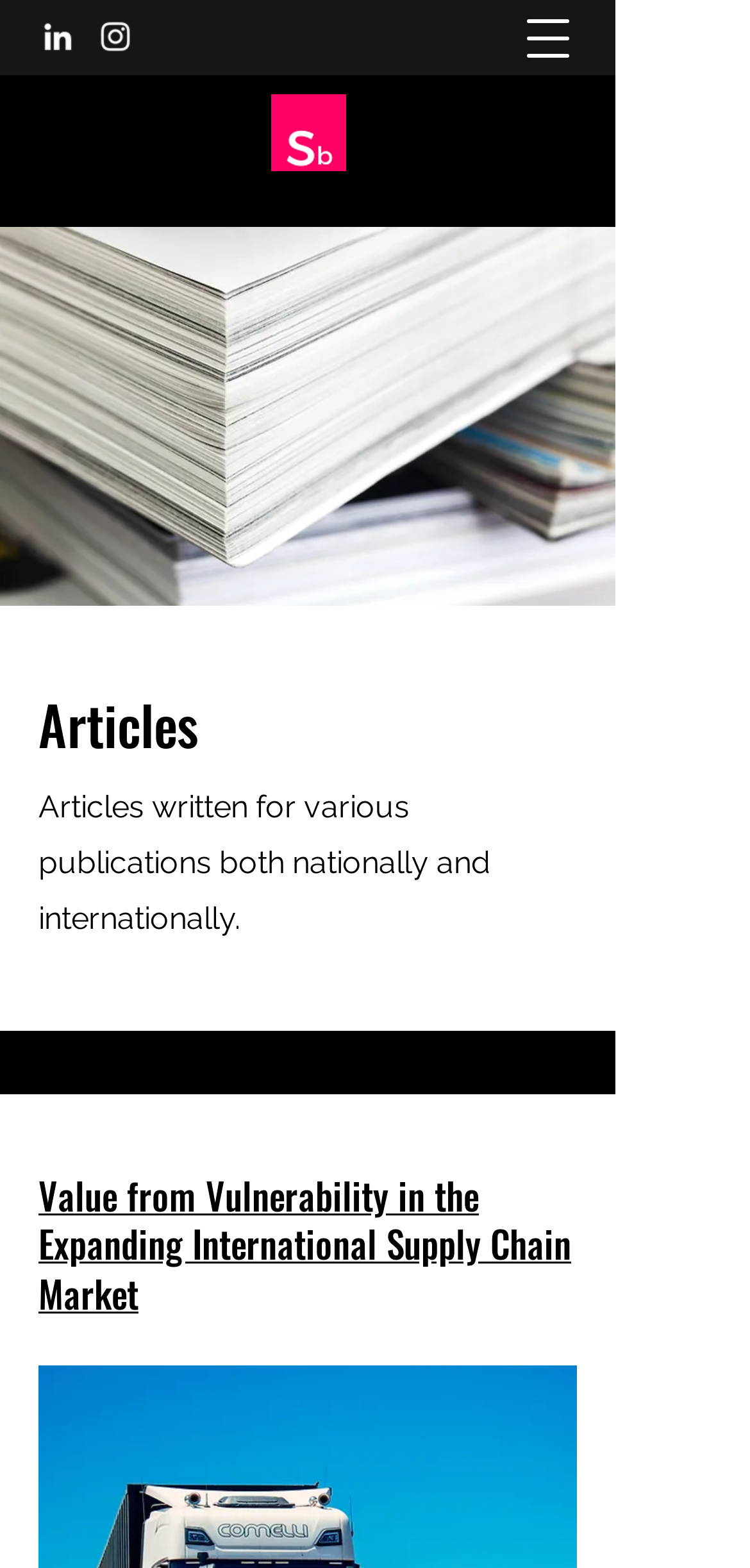How many social media platforms are linked on the webpage? Based on the screenshot, please respond with a single word or phrase.

Two